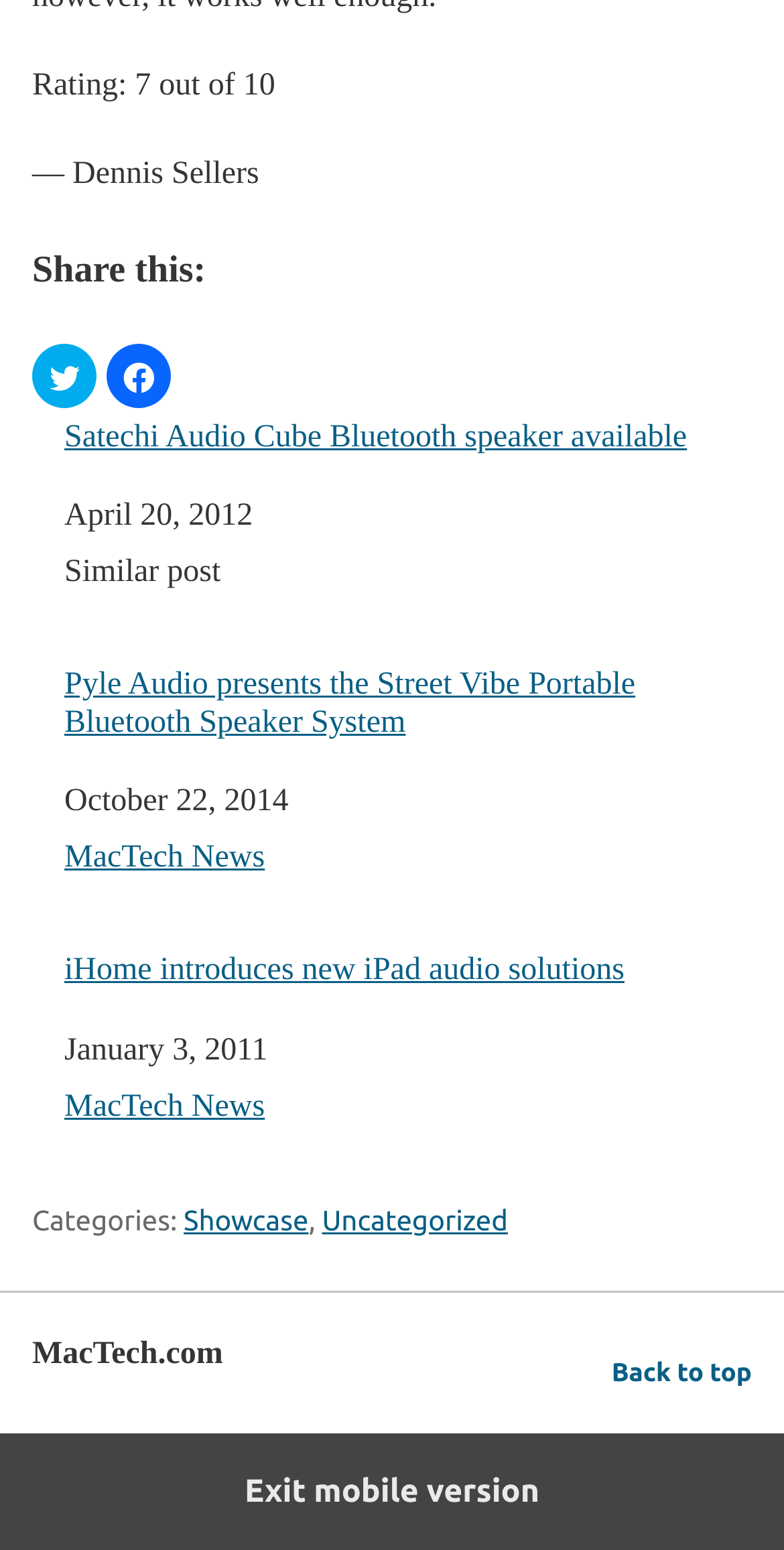What is the date of the first related post?
Look at the screenshot and respond with one word or a short phrase.

April 20, 2012